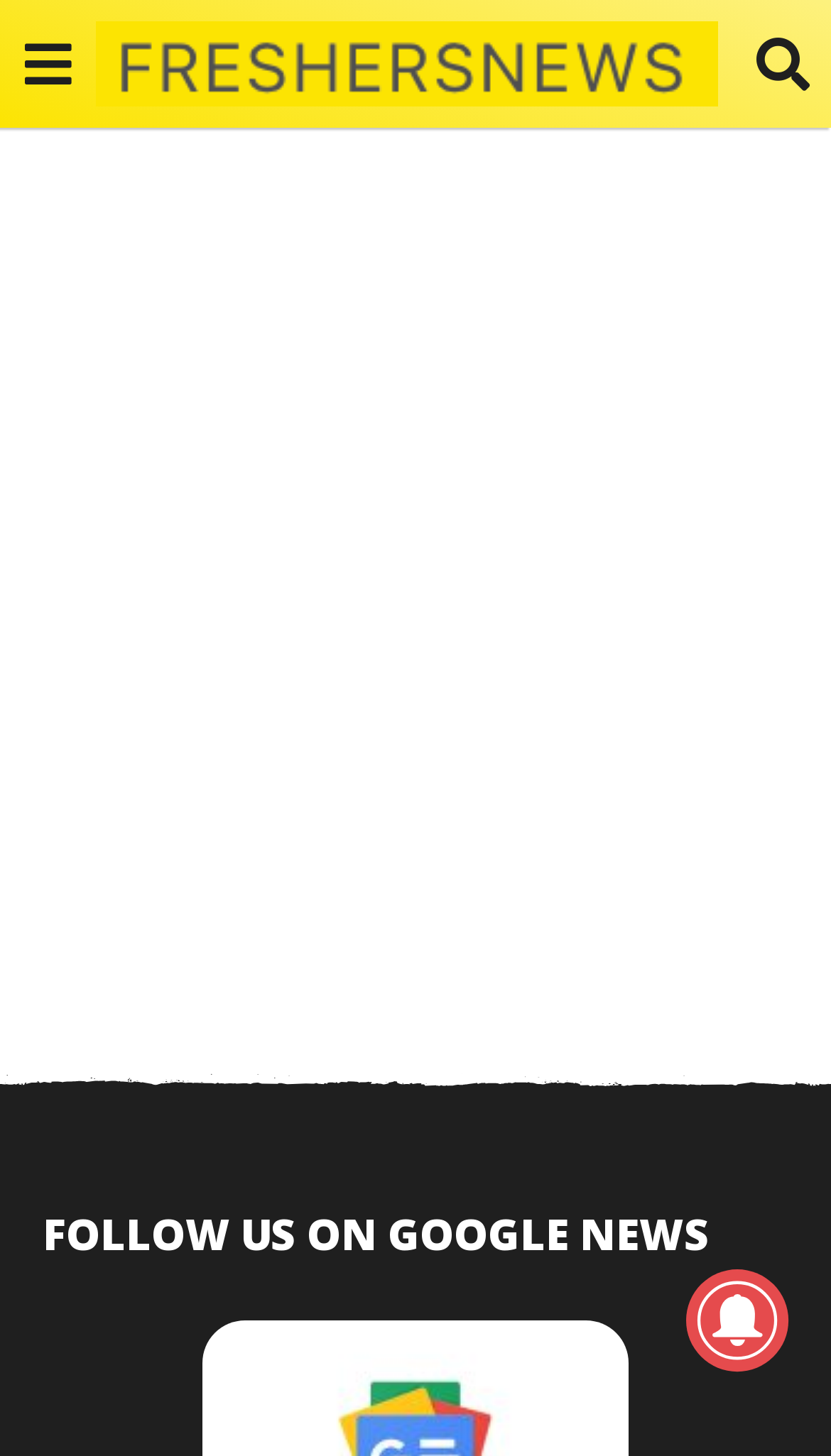Please answer the following question using a single word or phrase: What is the main topic of this webpage?

Gold Price